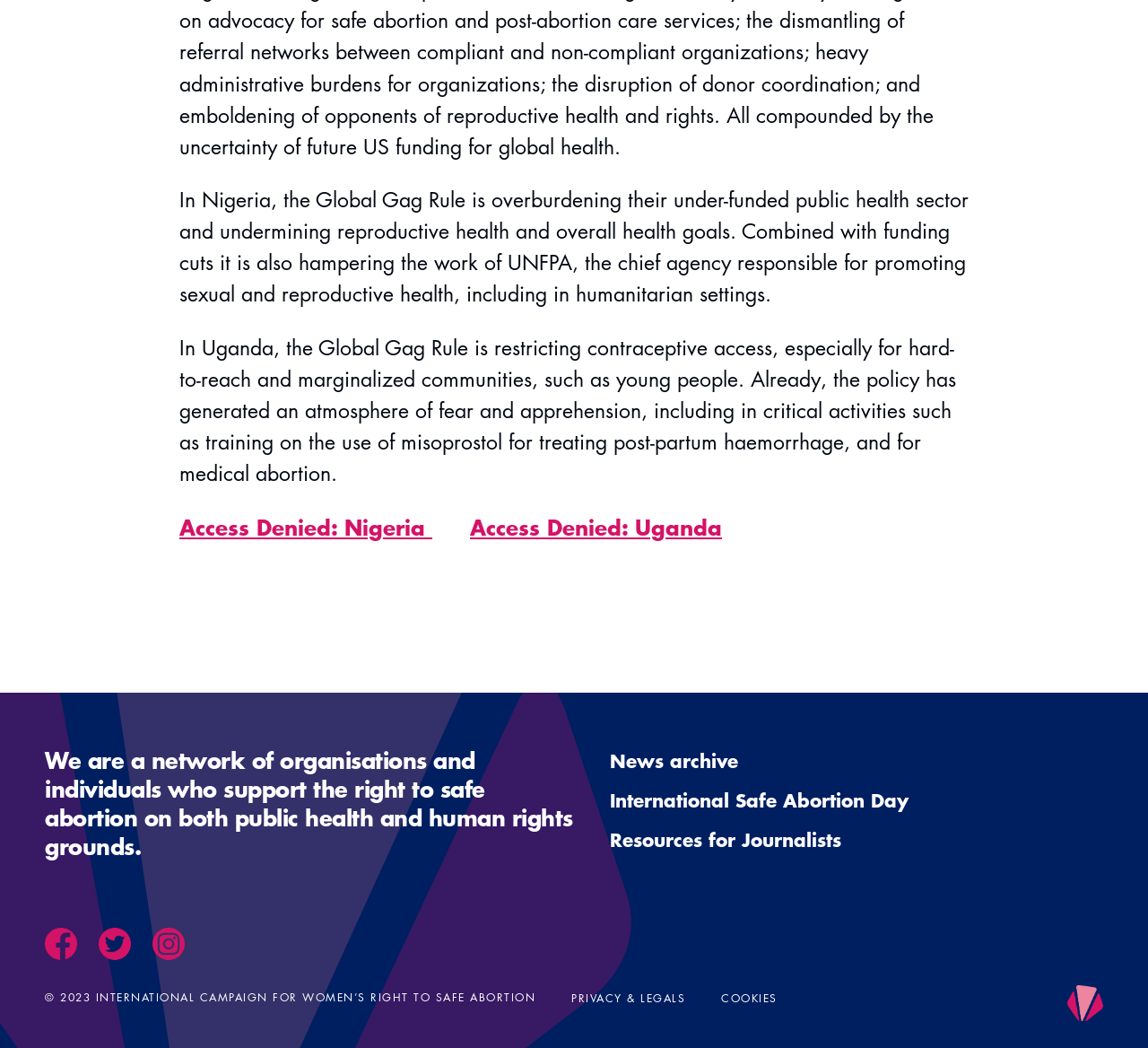Give a short answer using one word or phrase for the question:
What organization is responsible for promoting sexual and reproductive health?

UNFPA